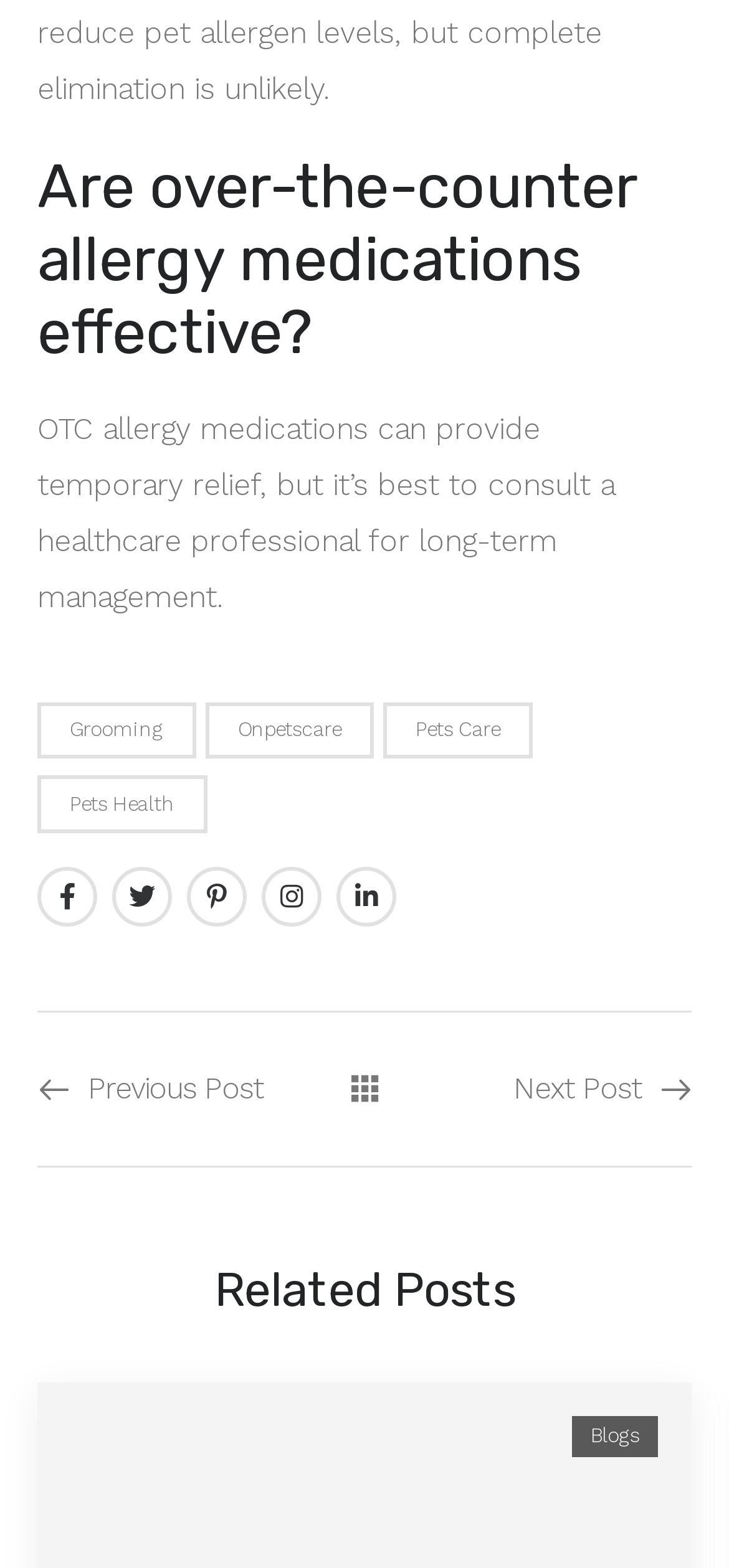Determine the bounding box for the described UI element: "March 2, 2024".

[0.121, 0.898, 0.298, 0.921]